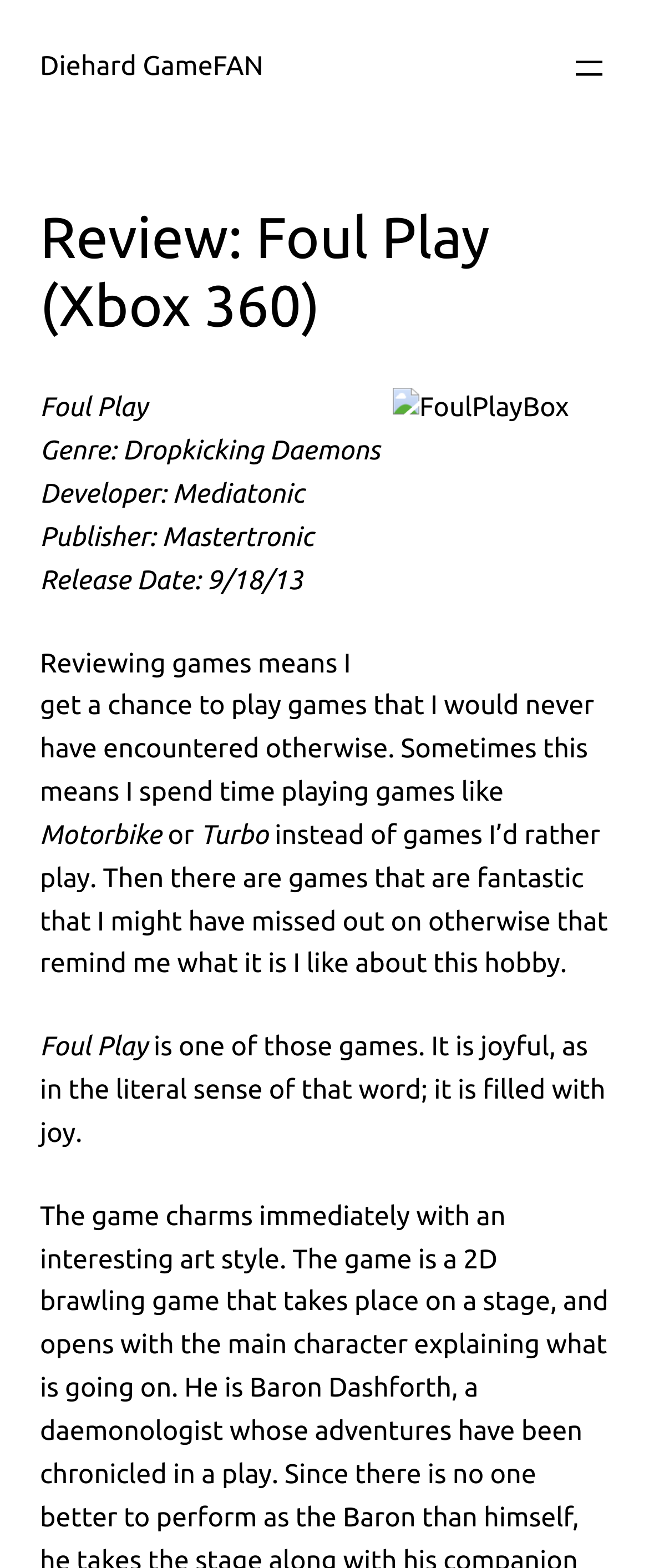What is the release date of Foul Play?
Refer to the image and offer an in-depth and detailed answer to the question.

I found the answer by looking at the StaticText element with the text 'Release Date: 9/18/13' which is located below the publisher information.